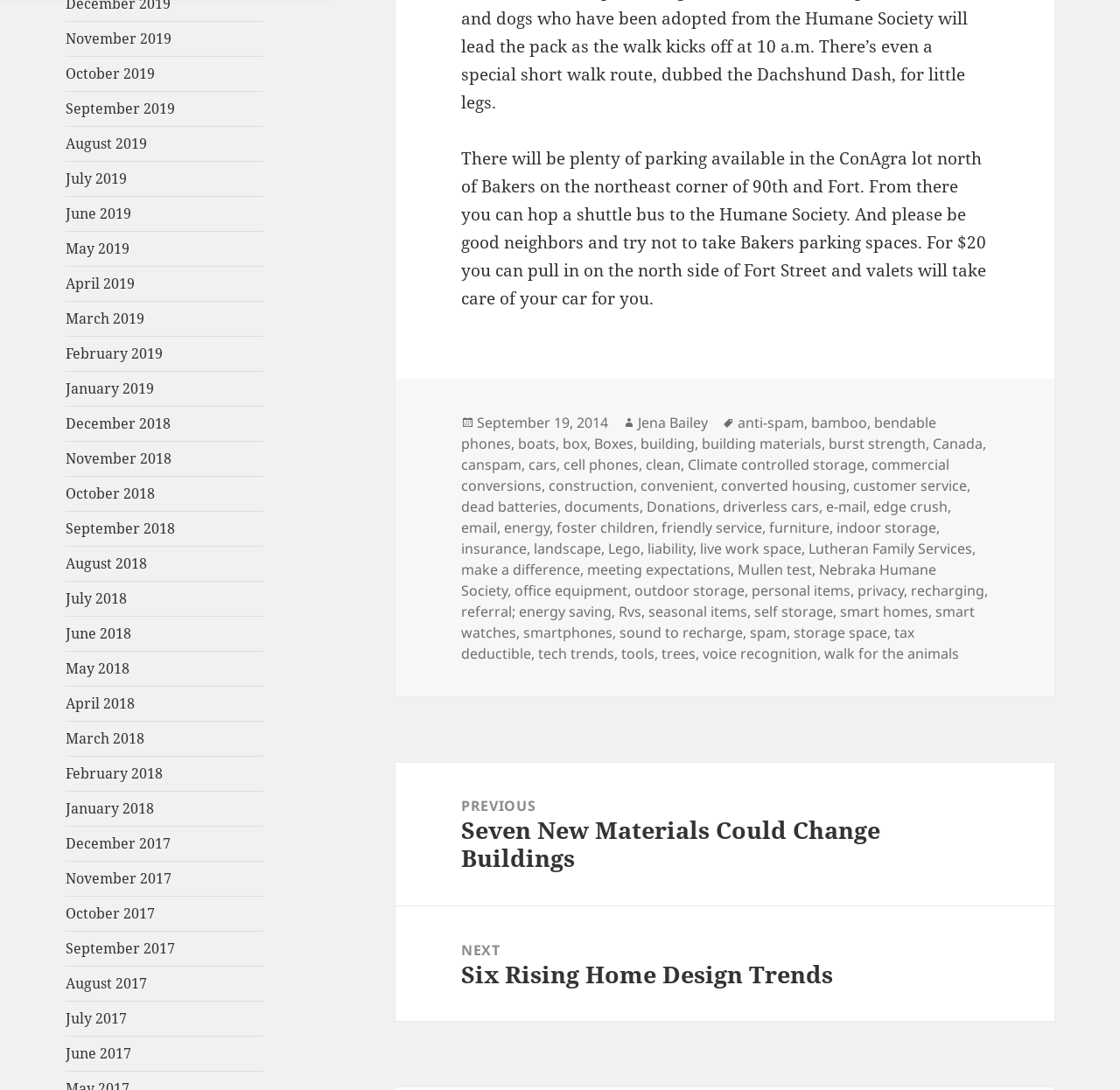Find the bounding box of the element with the following description: "outdoor storage". The coordinates must be four float numbers between 0 and 1, formatted as [left, top, right, bottom].

[0.566, 0.533, 0.665, 0.551]